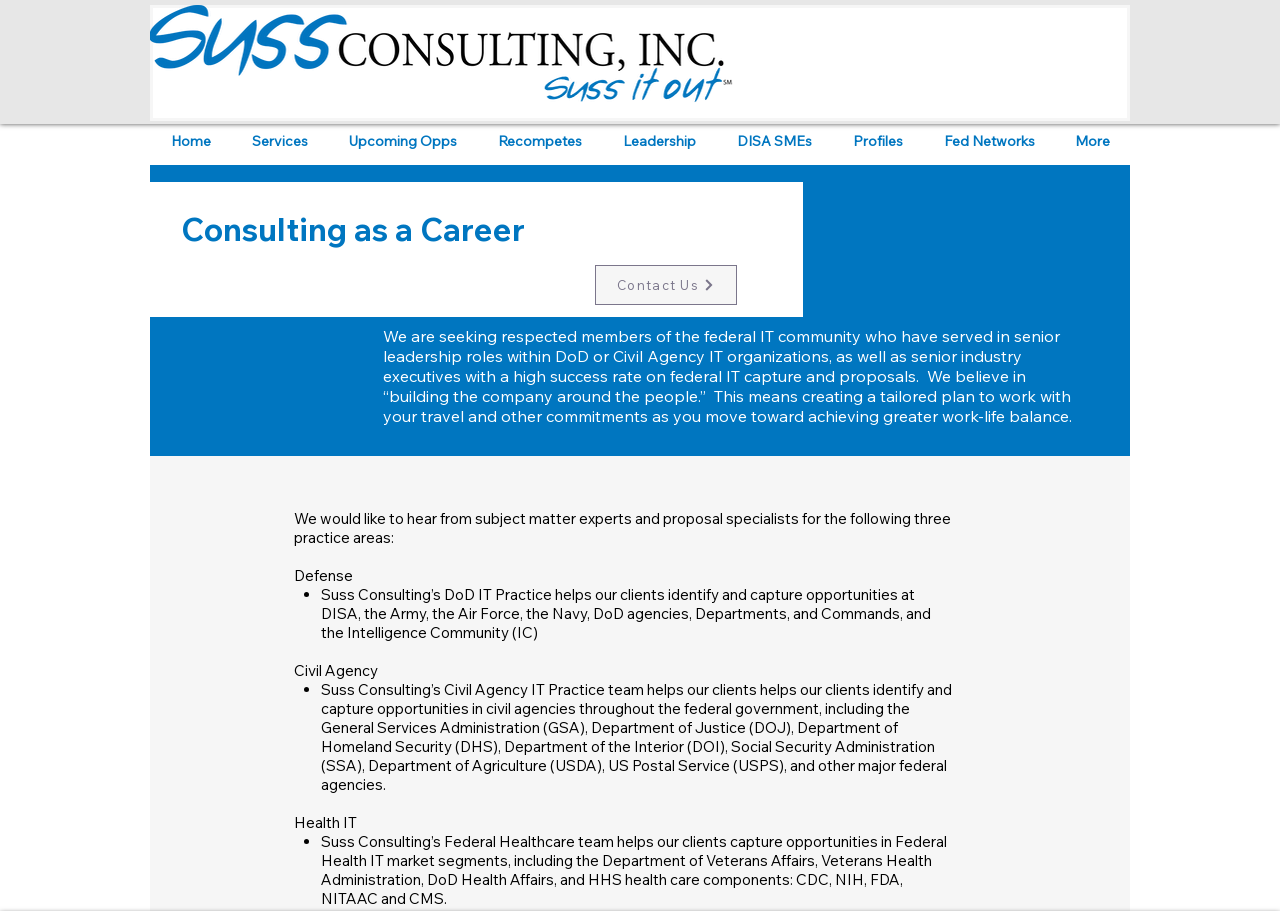What is the logo image filename?
Respond to the question with a single word or phrase according to the image.

SUSS ILLUSTRATOR LOGO Suss it out.png